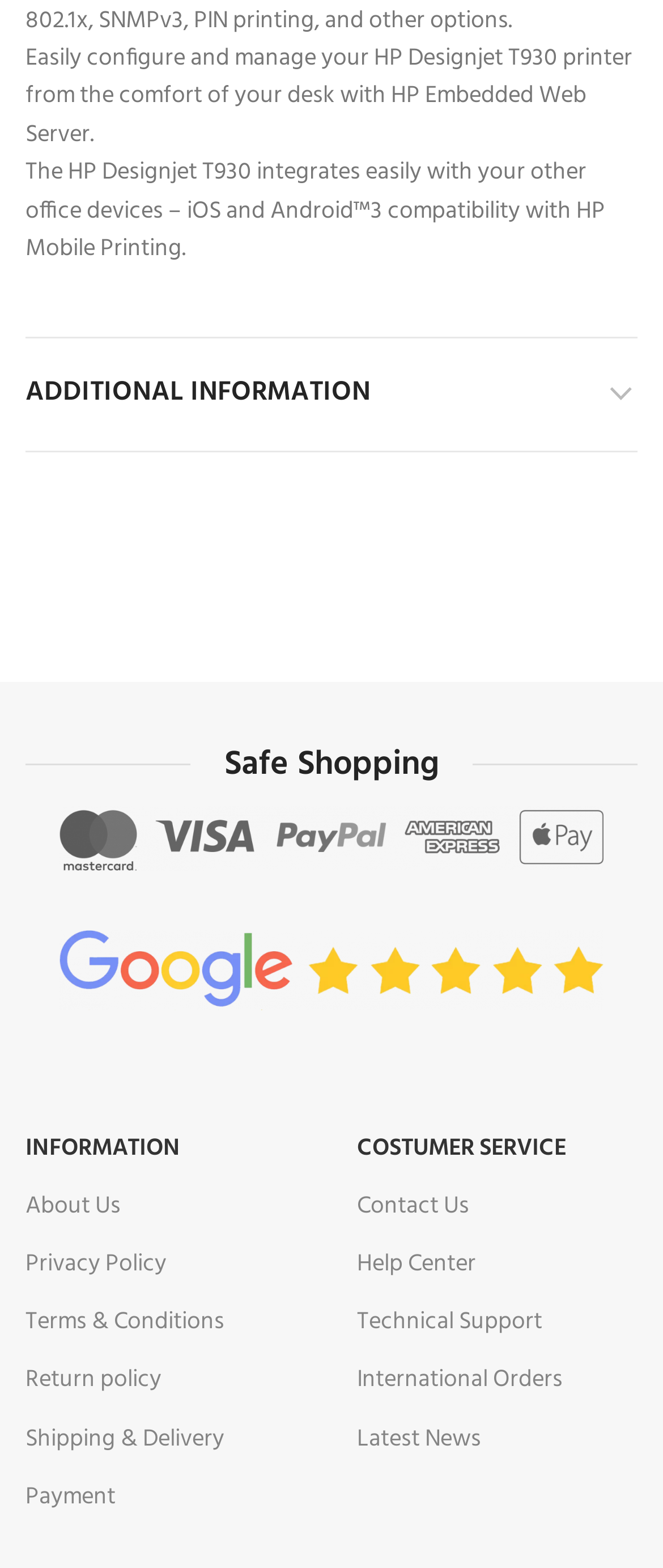Please identify the bounding box coordinates for the region that you need to click to follow this instruction: "Get help from contact us".

[0.538, 0.752, 0.962, 0.789]